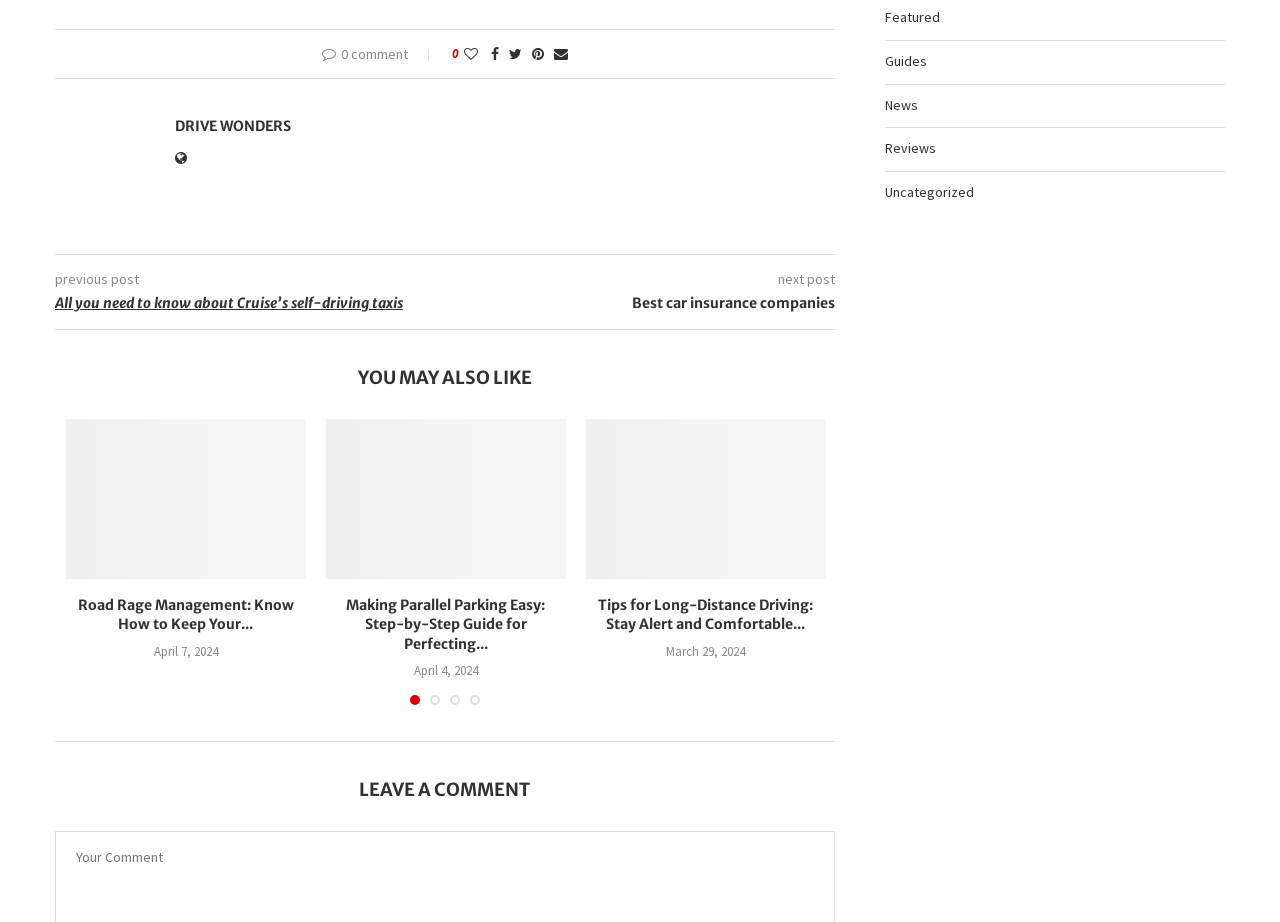Use a single word or phrase to answer the question:
What is the title of the current post?

All you need to know about Cruise’s self-driving taxis